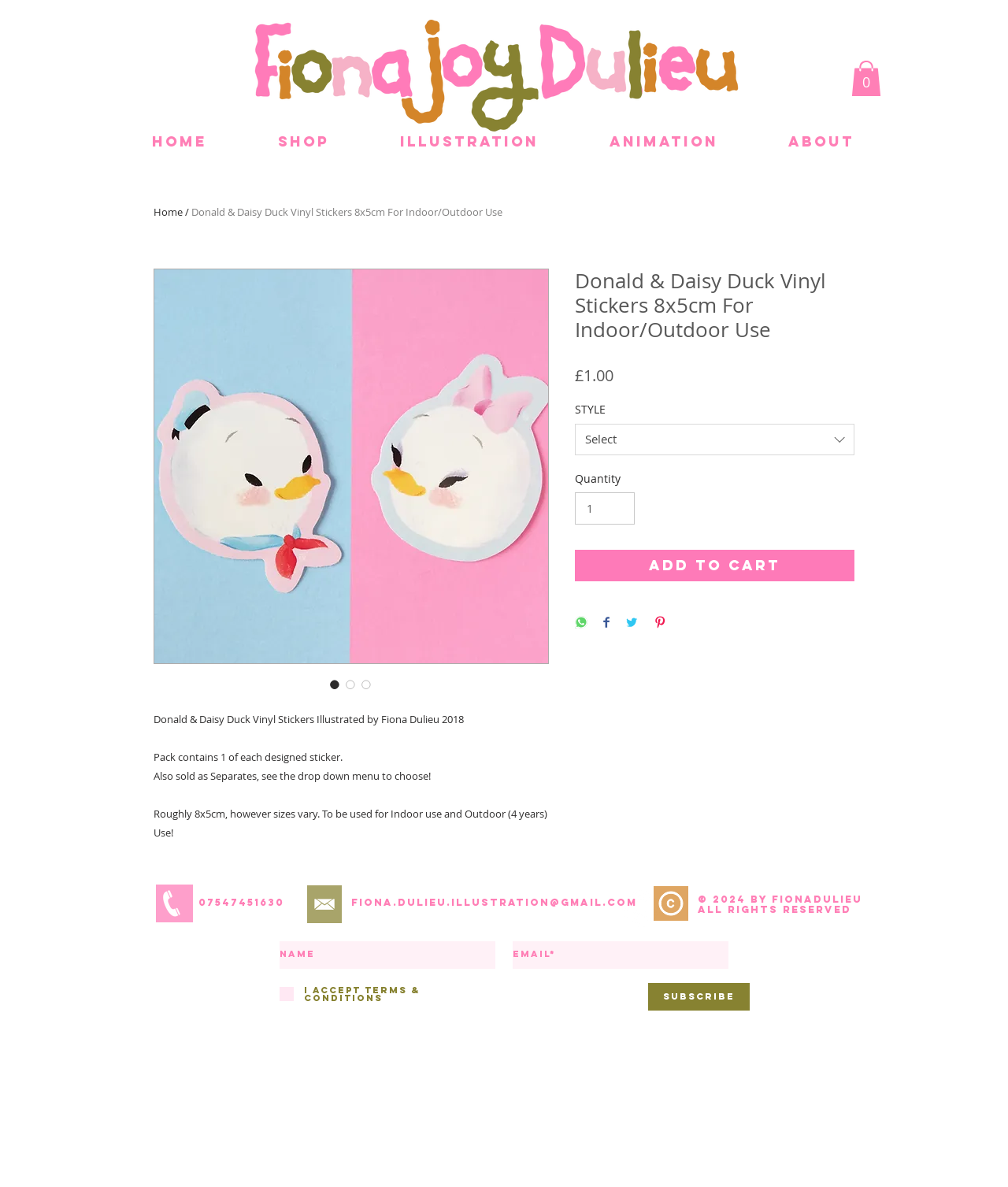Identify the bounding box coordinates necessary to click and complete the given instruction: "Change the quantity".

[0.57, 0.415, 0.63, 0.442]